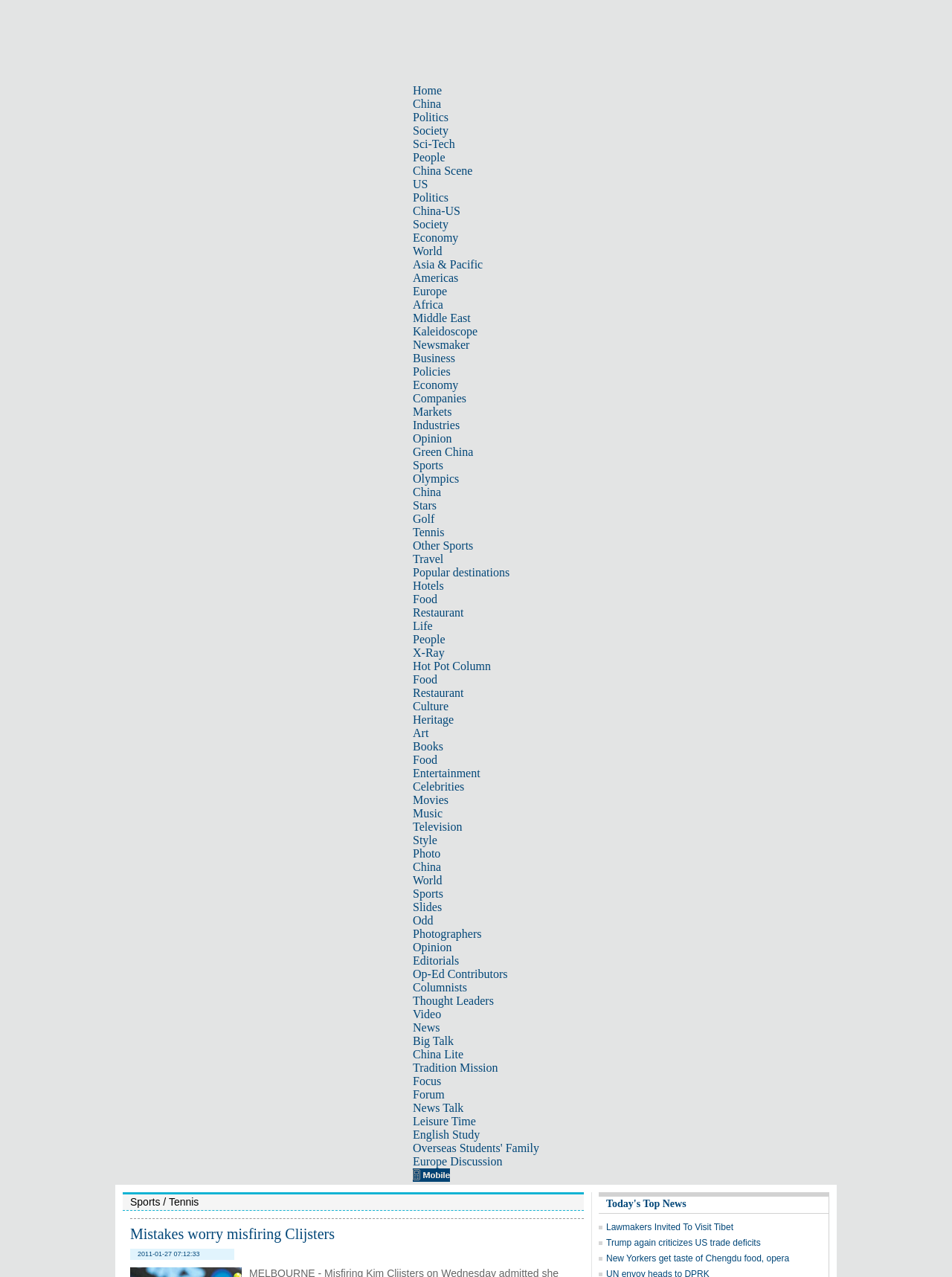Determine the bounding box coordinates of the section to be clicked to follow the instruction: "Click on the 'China' link". The coordinates should be given as four float numbers between 0 and 1, formatted as [left, top, right, bottom].

[0.434, 0.38, 0.463, 0.39]